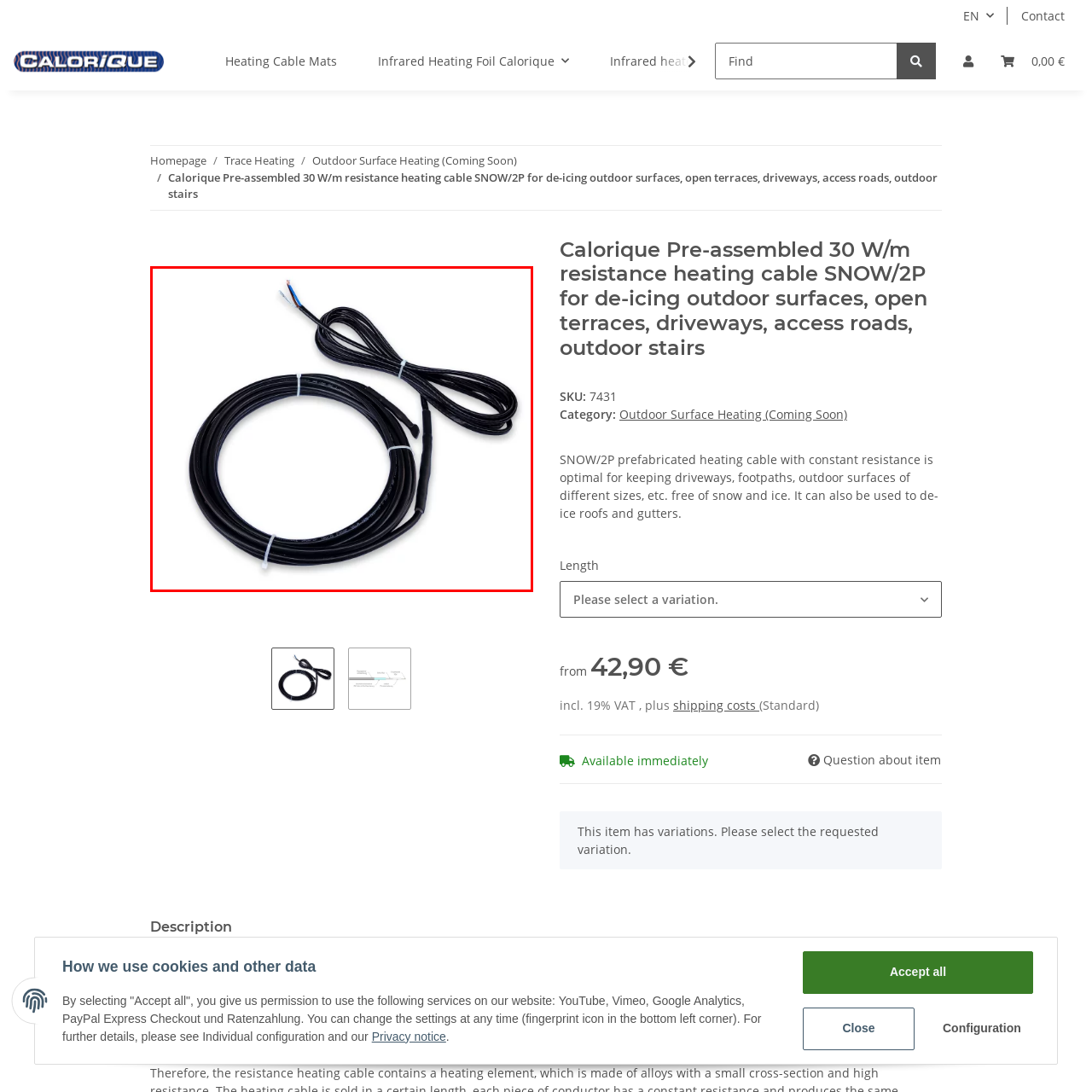What is the primary purpose of the Calorique Pre-assembled 30 W/m resistance heating cable?
Consider the portion of the image within the red bounding box and answer the question as detailed as possible, referencing the visible details.

The caption highlights the product's design for de-icing outdoor surfaces, specifically mentioning its application in keeping driveways, outdoor stairs, and terraces free from snow and ice.